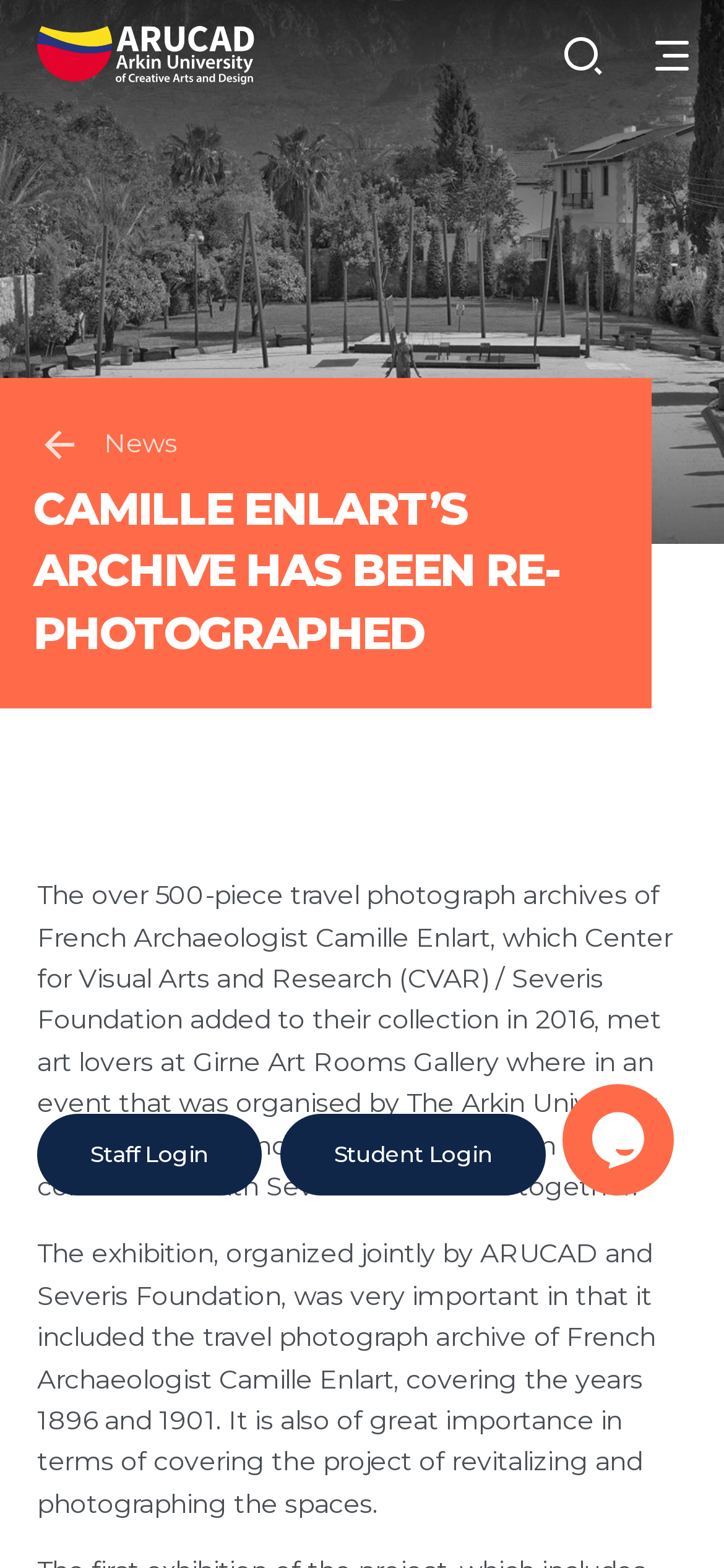What is the name of the university mentioned?
By examining the image, provide a one-word or phrase answer.

ARUCAD